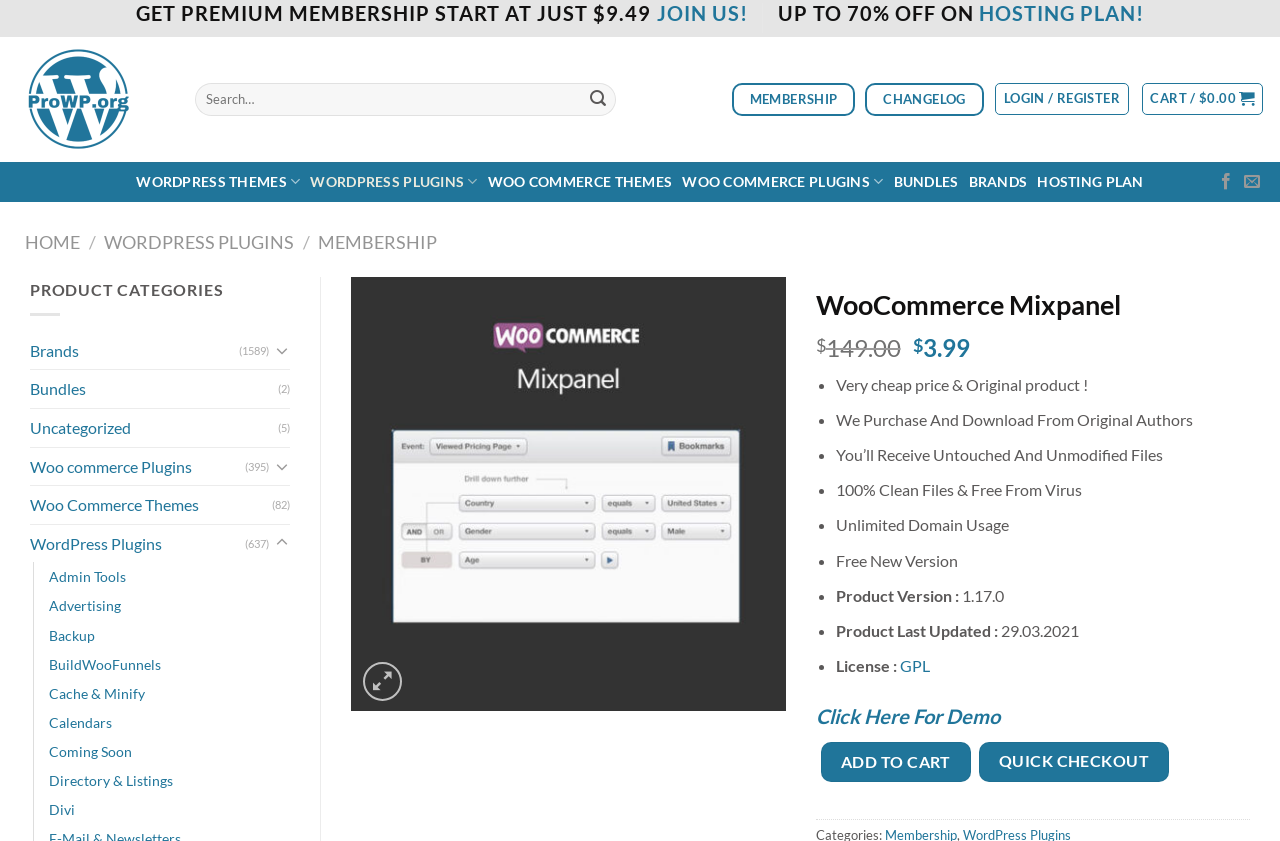Determine the bounding box coordinates of the clickable element to complete this instruction: "Login or register". Provide the coordinates in the format of four float numbers between 0 and 1, [left, top, right, bottom].

[0.777, 0.099, 0.882, 0.137]